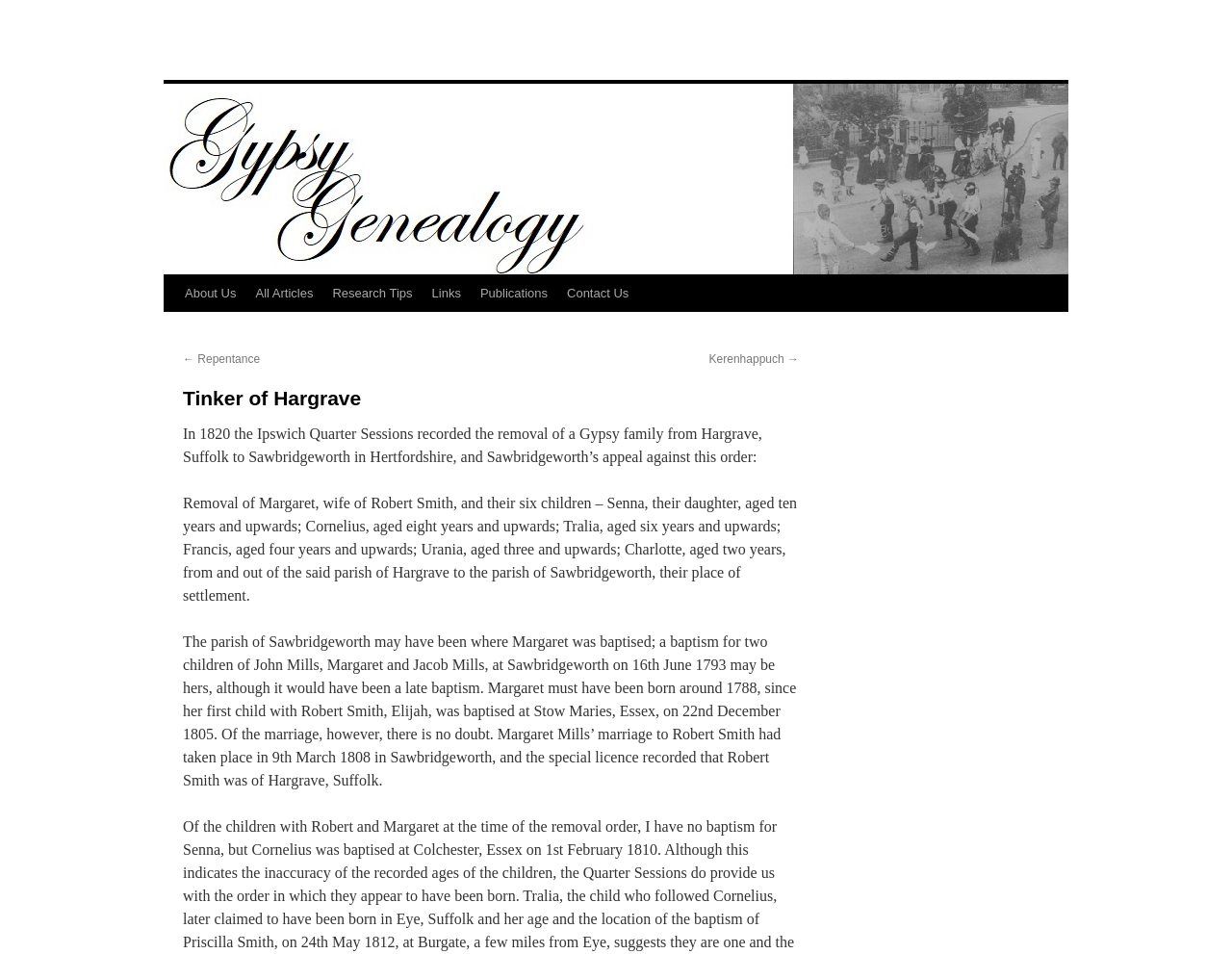Write a detailed summary of the webpage.

The webpage is about Tinker of Hargrave, with a focus on a specific historical event. At the top, there are six navigation links: "Skip to content", "About Us", "All Articles", "Research Tips", "Links", and "Publications", followed by "Contact Us" on the right. Below these links, there are two more navigation links, "← Repentance" and "Kerenhappuch →", which are positioned on the left and right sides, respectively.

The main content of the webpage is headed by a title "Tinker of Hargrave" in a prominent font. Below the title, there are three paragraphs of text that describe the removal of a Gypsy family from Hargrave, Suffolk to Sawbridgeworth in Hertfordshire in 1820. The text provides details about the family members, including their names, ages, and relationships. The paragraphs are densely packed with information, suggesting a scholarly or research-oriented tone.

Overall, the webpage appears to be a blog post or article about a specific historical event, with a focus on providing detailed information and context about the event. The navigation links at the top suggest that the webpage is part of a larger website with multiple sections and topics.